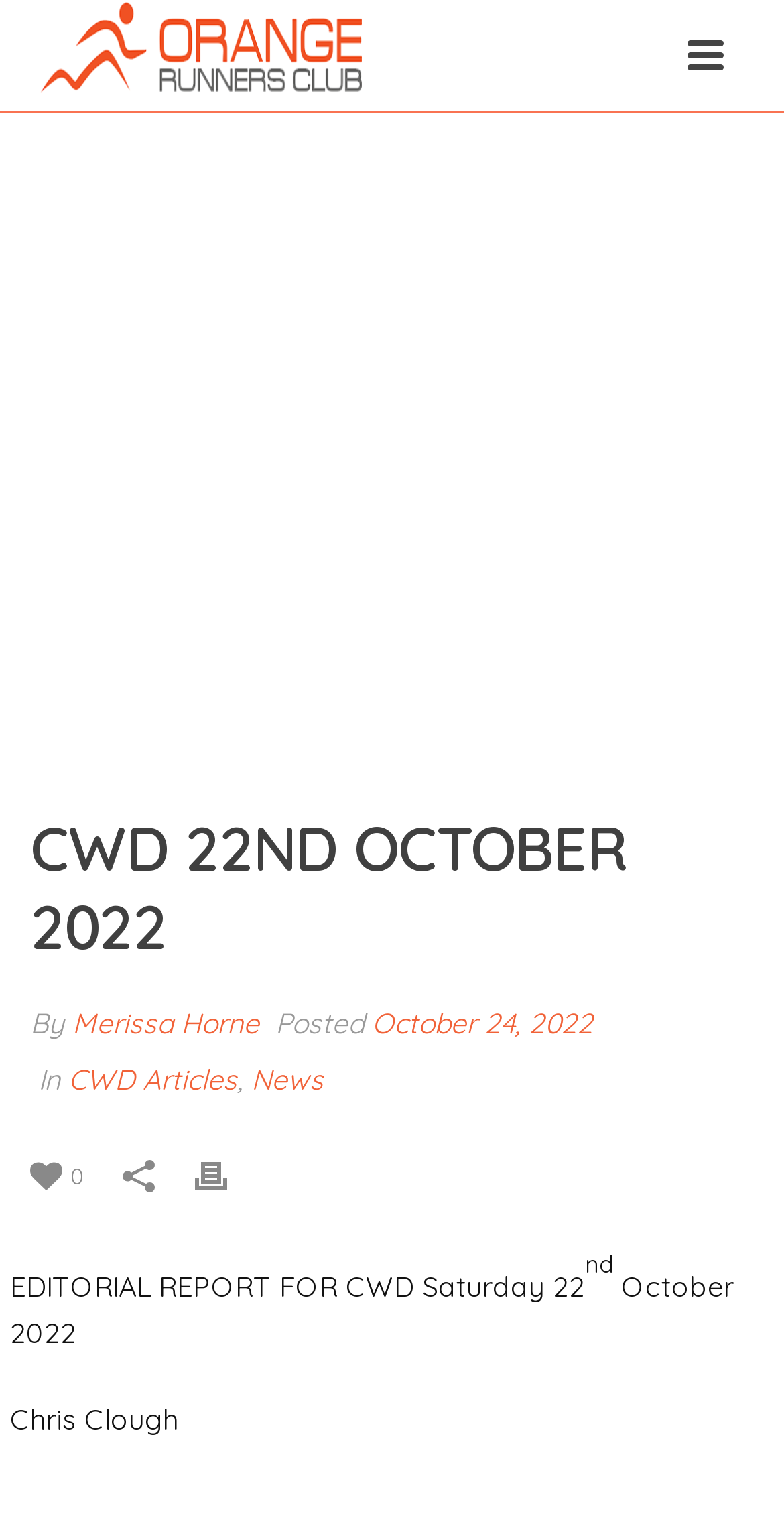Determine the bounding box coordinates for the area you should click to complete the following instruction: "Check the post by Merissa Horne".

[0.092, 0.661, 0.331, 0.685]